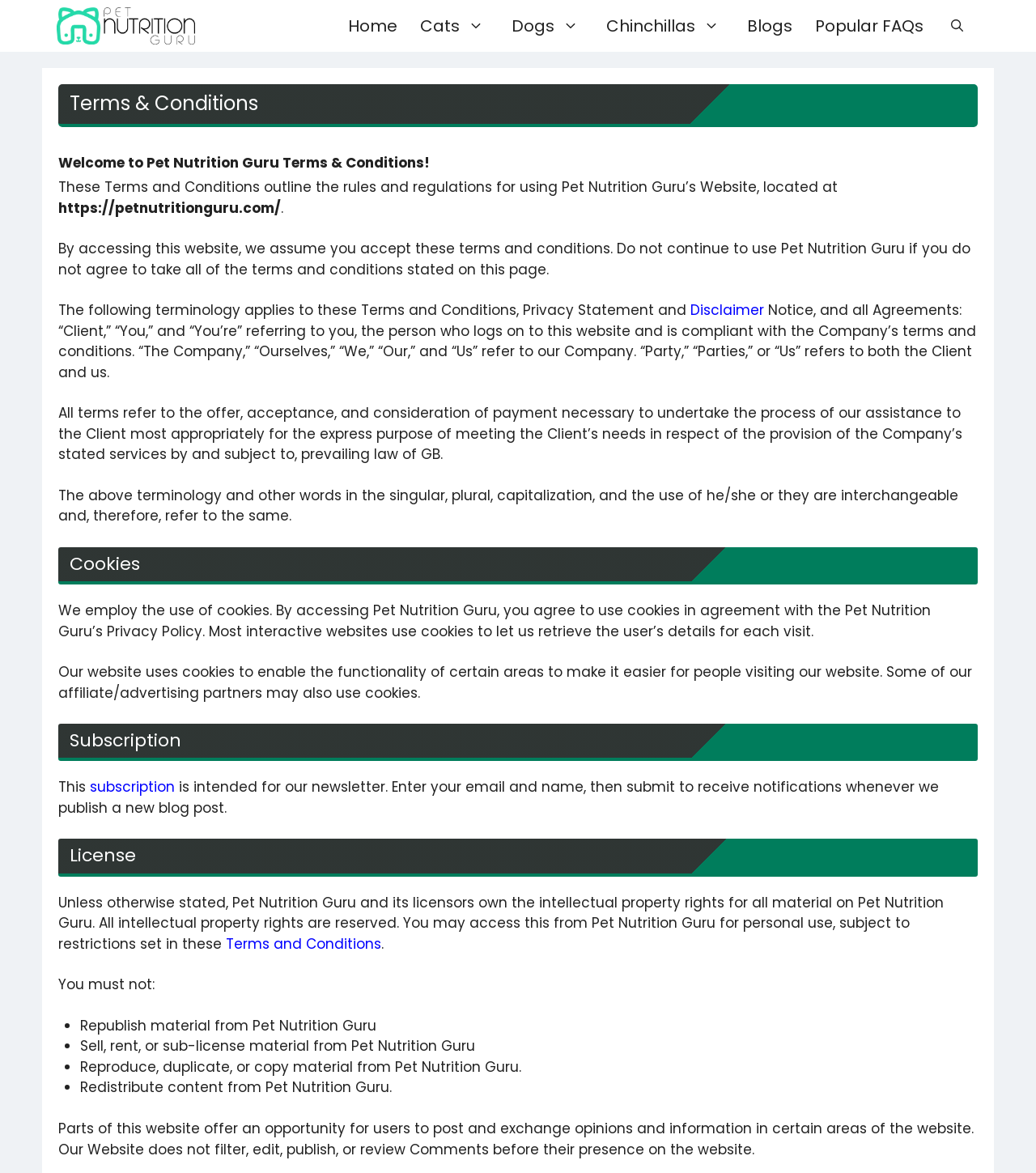Identify the bounding box coordinates of the area that should be clicked in order to complete the given instruction: "Search". The bounding box coordinates should be four float numbers between 0 and 1, i.e., [left, top, right, bottom].

[0.902, 0.001, 0.945, 0.043]